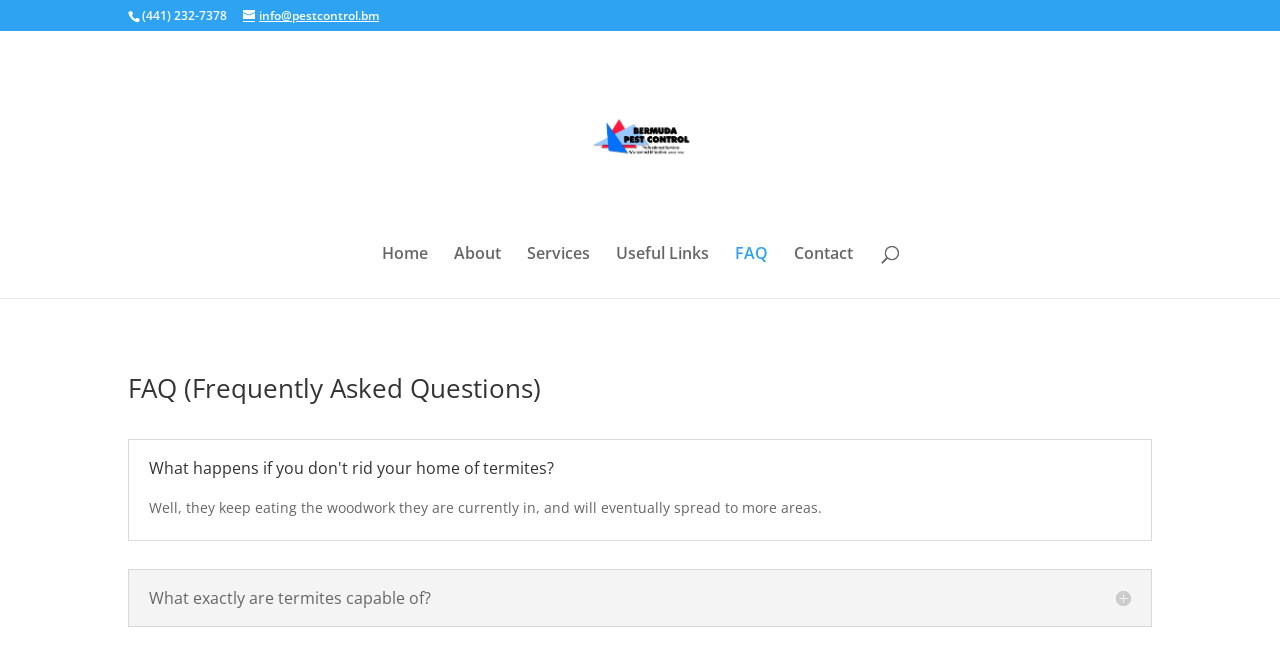Provide an in-depth caption for the elements present on the webpage.

The webpage is about Bermuda Pest Control's FAQ section. At the top left, there is a phone number, "(441) 232-7378", and an email address, "info@pestcontrol.bm", next to it. Below these, there is a logo of Bermuda Pest Control, which is an image. 

On the top right, there is a navigation menu with links to different sections of the website, including "Home", "About", "Services", "Useful Links", "FAQ", and "Contact". 

Below the navigation menu, there is a search box that spans almost the entire width of the page, where users can search for specific topics. 

The main content of the page is divided into sections, each with a heading. The first heading is "FAQ (Frequently Asked Questions)". Below this, there are several questions and answers. The first question is "What happens if you don't rid your home of termites?" and the answer is a paragraph of text that explains the consequences of not removing termites from a home. 

Further down the page, there is another question, "What exactly are termites capable of?", which is accompanied by an icon.